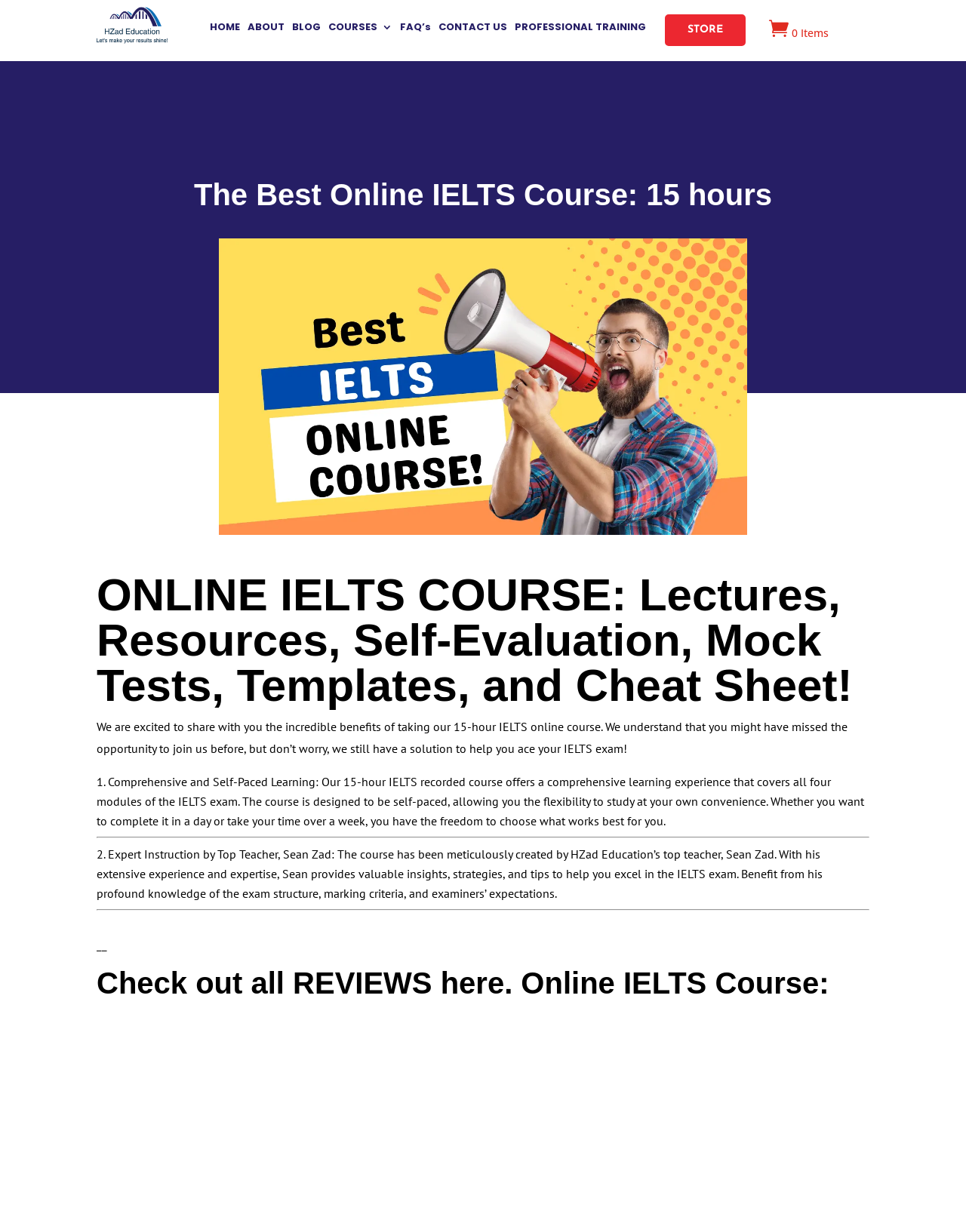Use the details in the image to answer the question thoroughly: 
What is the name of the teacher mentioned in the webpage?

I found the name of the teacher mentioned in the webpage, which is Sean Zad. He is described as the top teacher of HZad Education and the creator of the 15-hour IELTS recorded course.